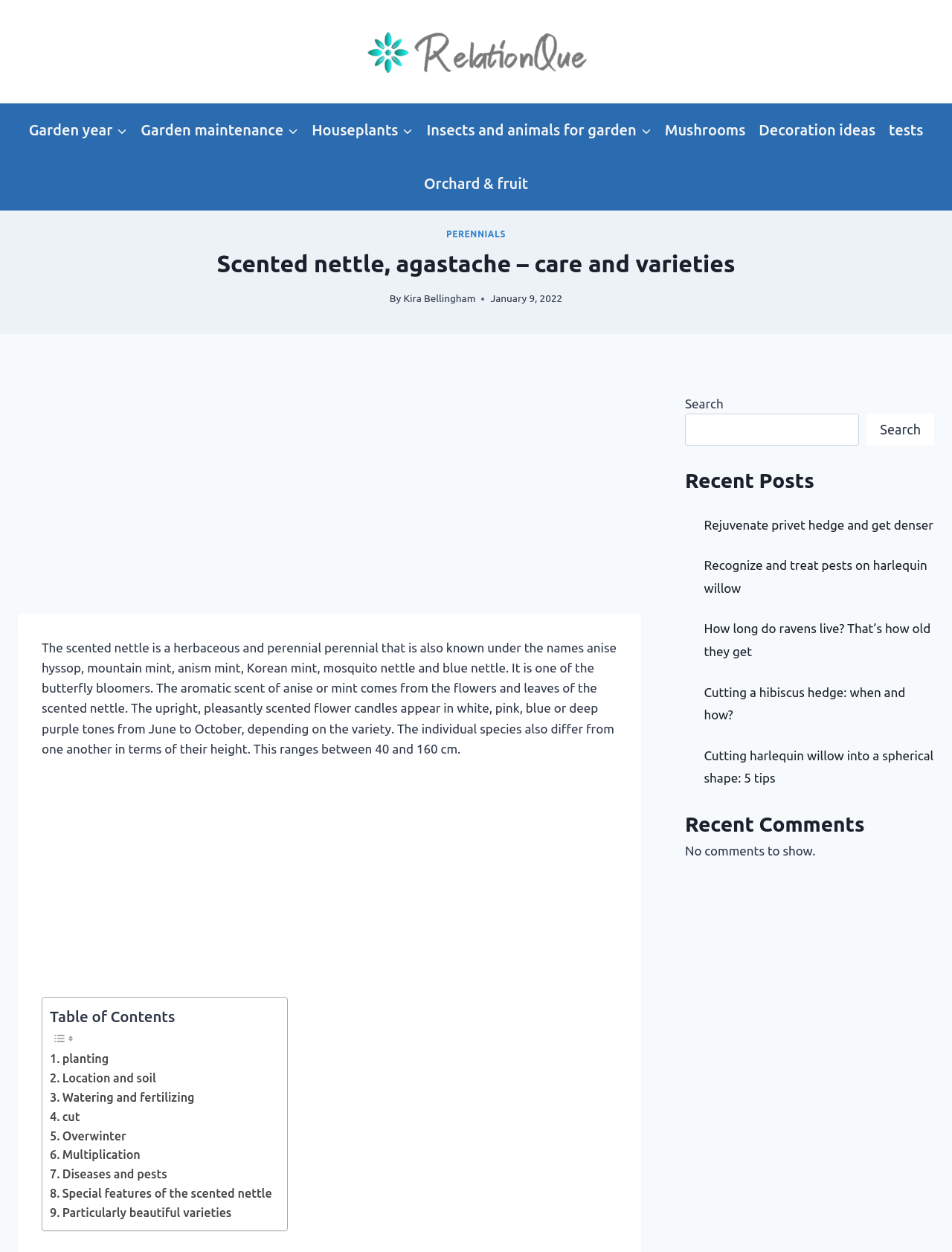Determine the primary headline of the webpage.

Scented nettle, agastache – care and varieties